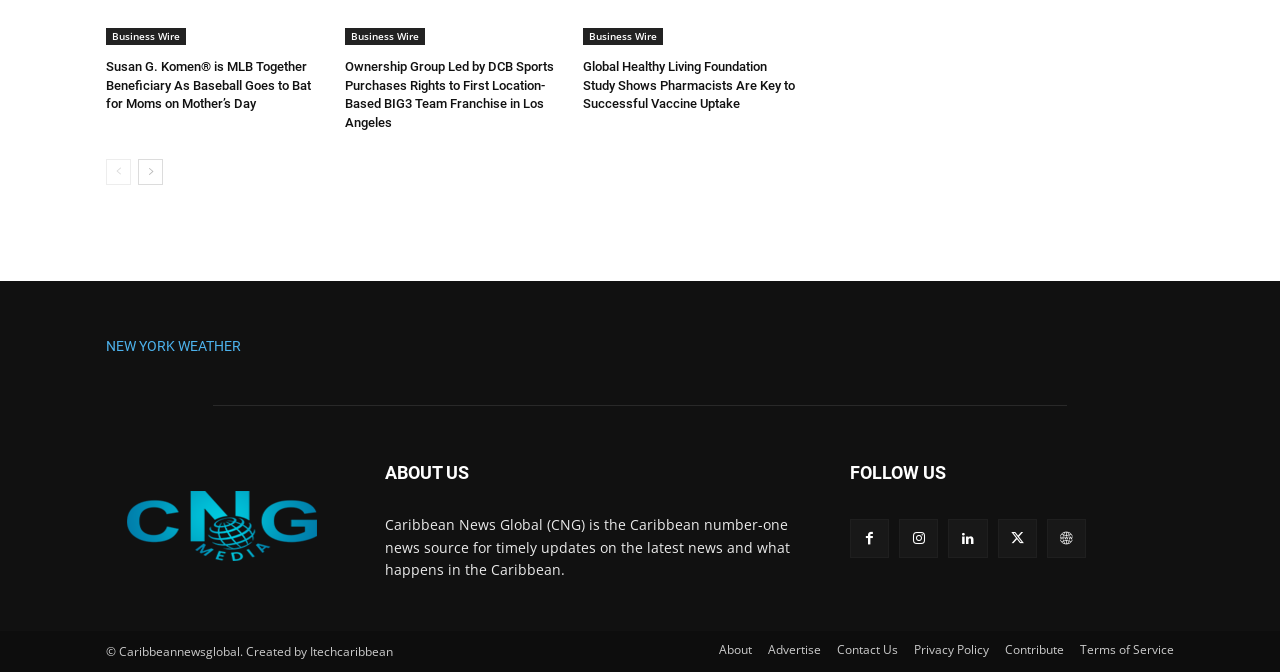Pinpoint the bounding box coordinates of the clickable area necessary to execute the following instruction: "Go to the previous page". The coordinates should be given as four float numbers between 0 and 1, namely [left, top, right, bottom].

[0.083, 0.233, 0.102, 0.272]